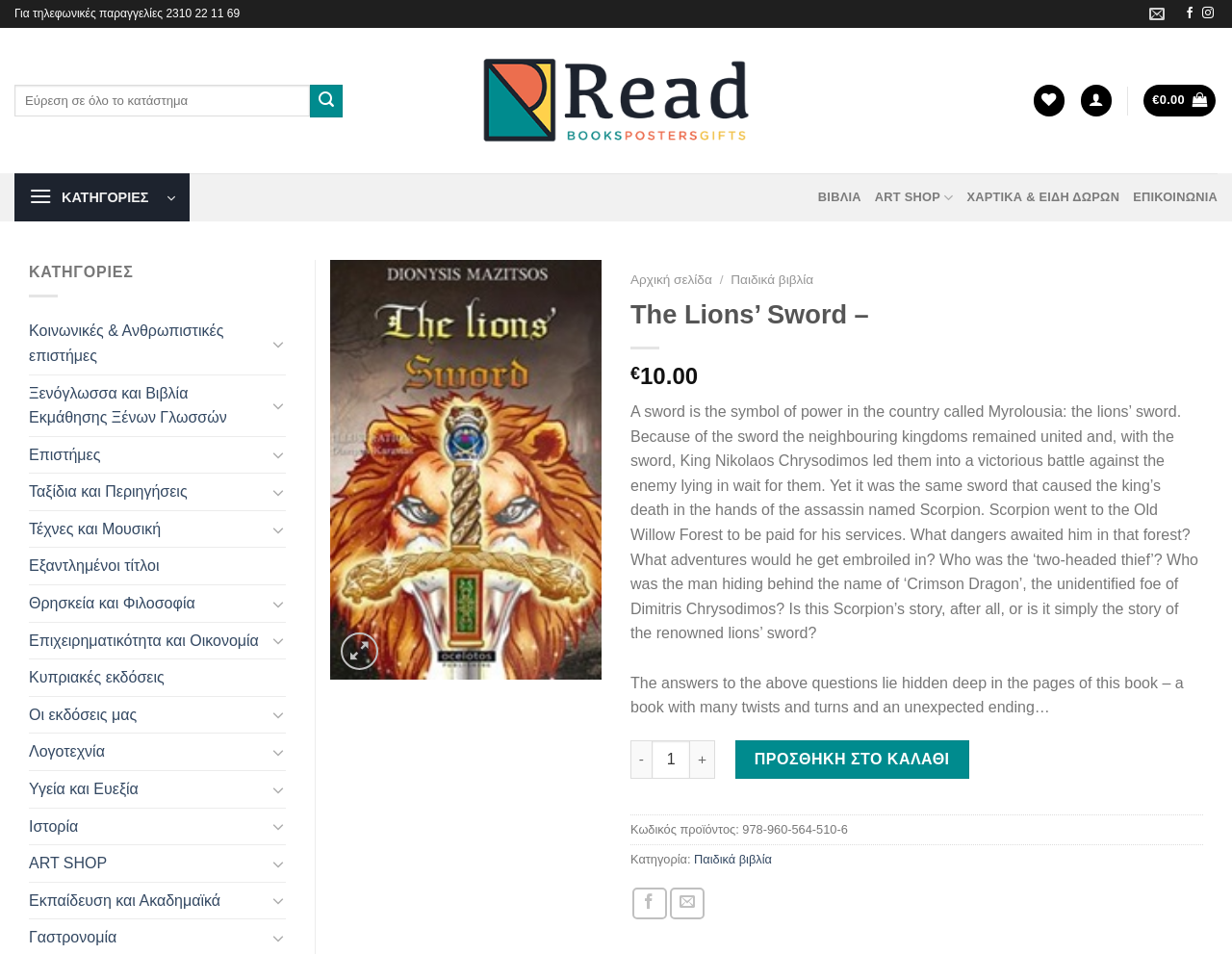Kindly determine the bounding box coordinates for the clickable area to achieve the given instruction: "Search for a book".

[0.012, 0.089, 0.278, 0.123]